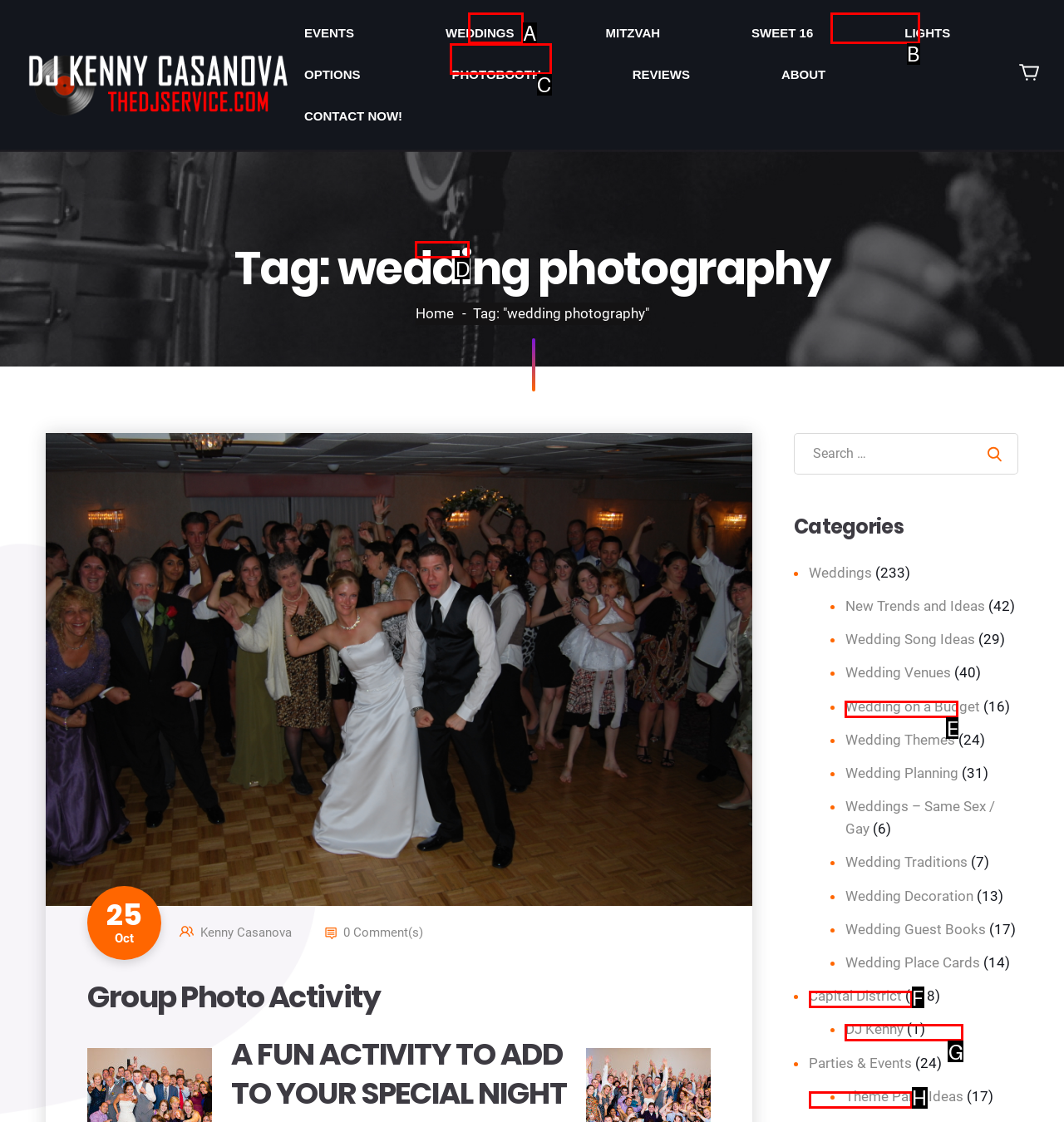Identify the correct lettered option to click in order to perform this task: Contact now. Respond with the letter.

C